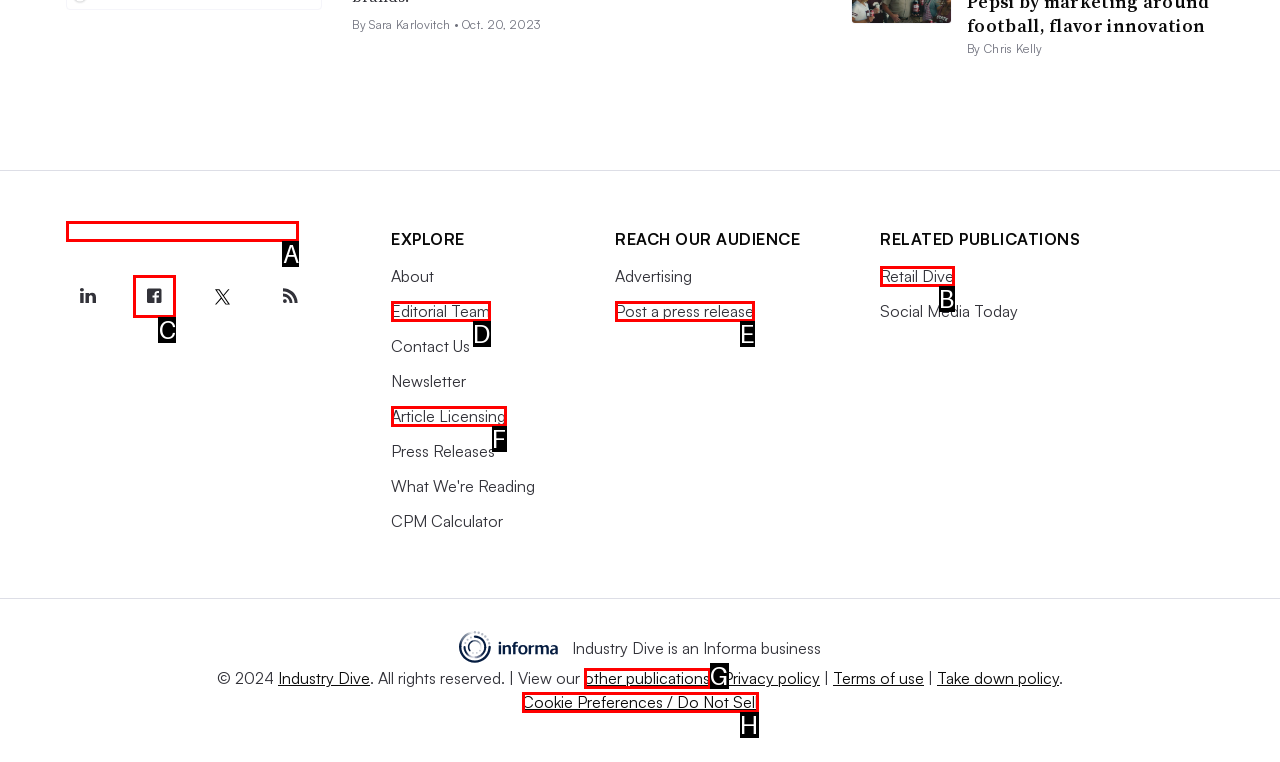Identify the HTML element that corresponds to the description: alt="Industry Dive Logo" Provide the letter of the matching option directly from the choices.

A